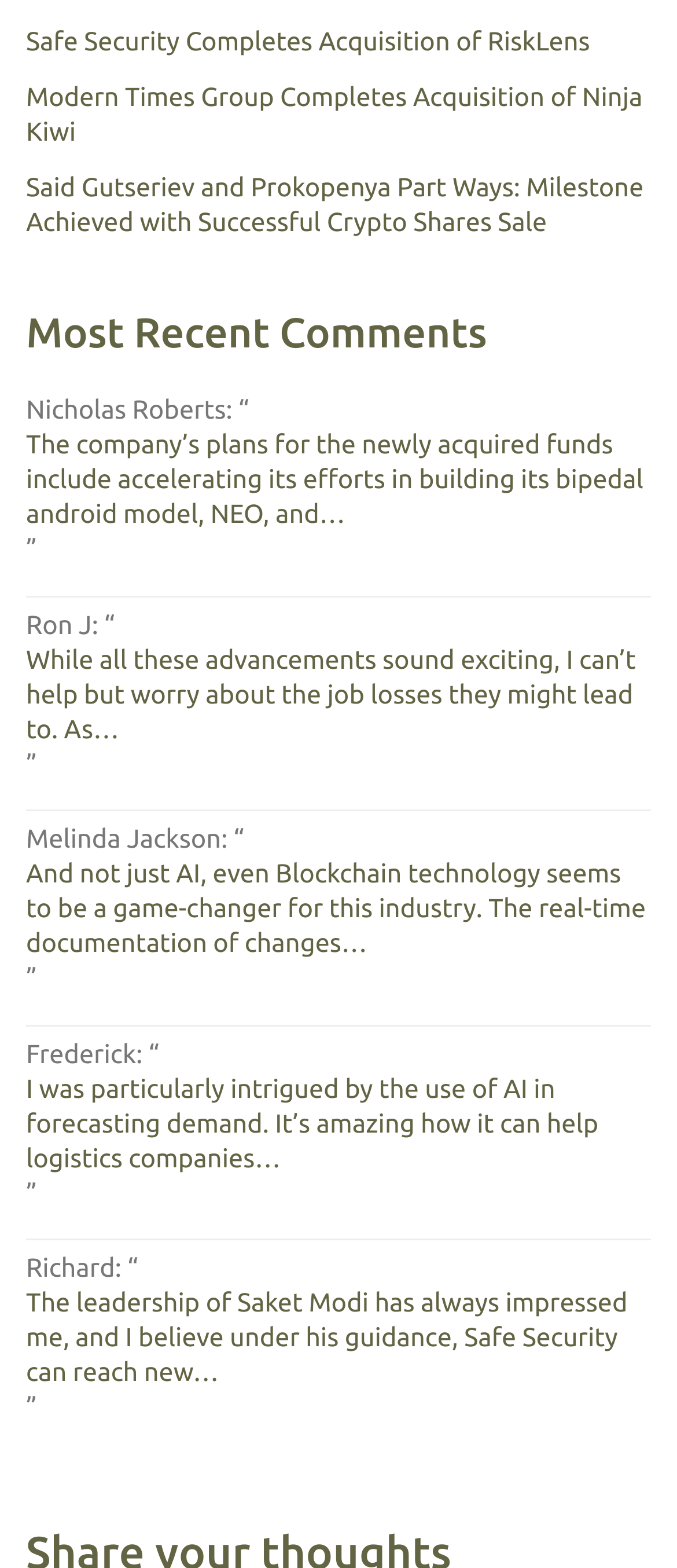Give a succinct answer to this question in a single word or phrase: 
Who is the author of the third comment?

Melinda Jackson